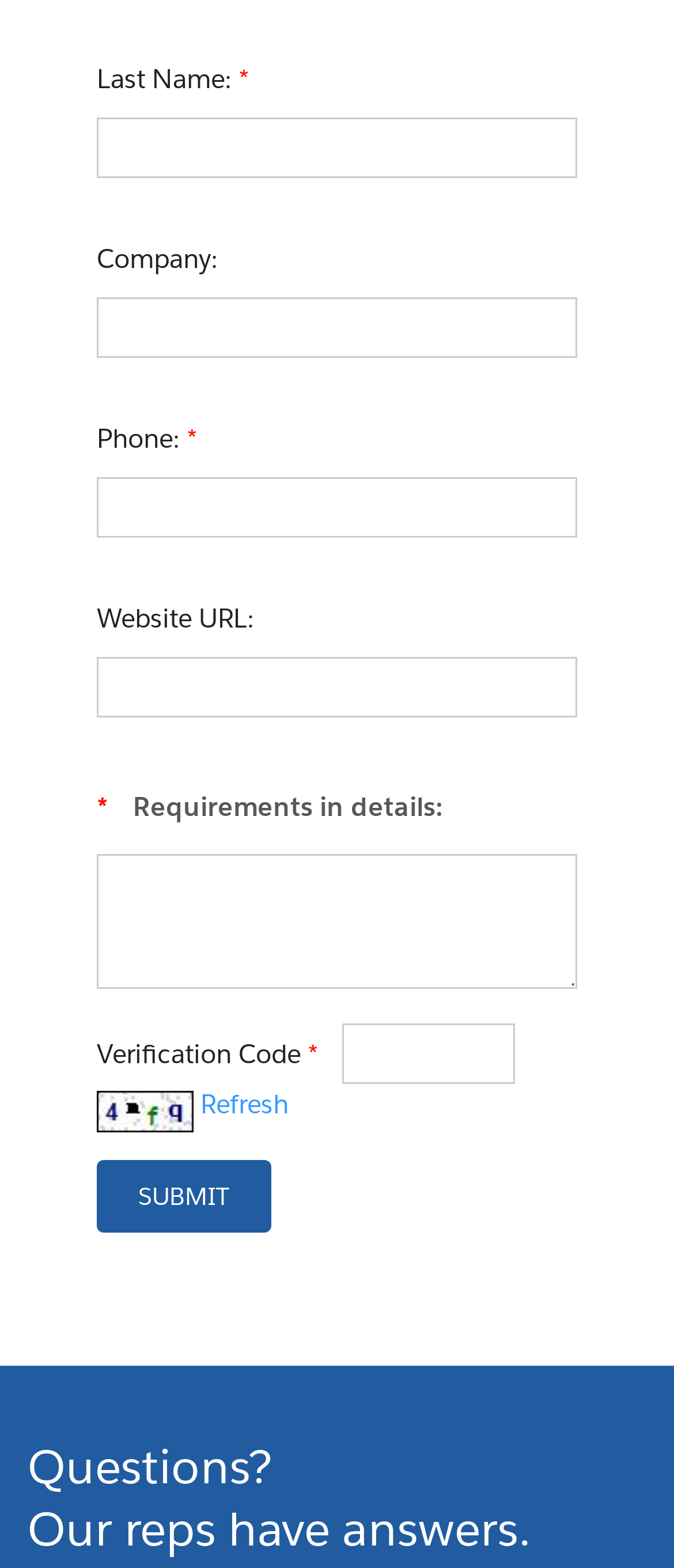Please specify the coordinates of the bounding box for the element that should be clicked to carry out this instruction: "Refresh verification code". The coordinates must be four float numbers between 0 and 1, formatted as [left, top, right, bottom].

[0.297, 0.694, 0.428, 0.715]